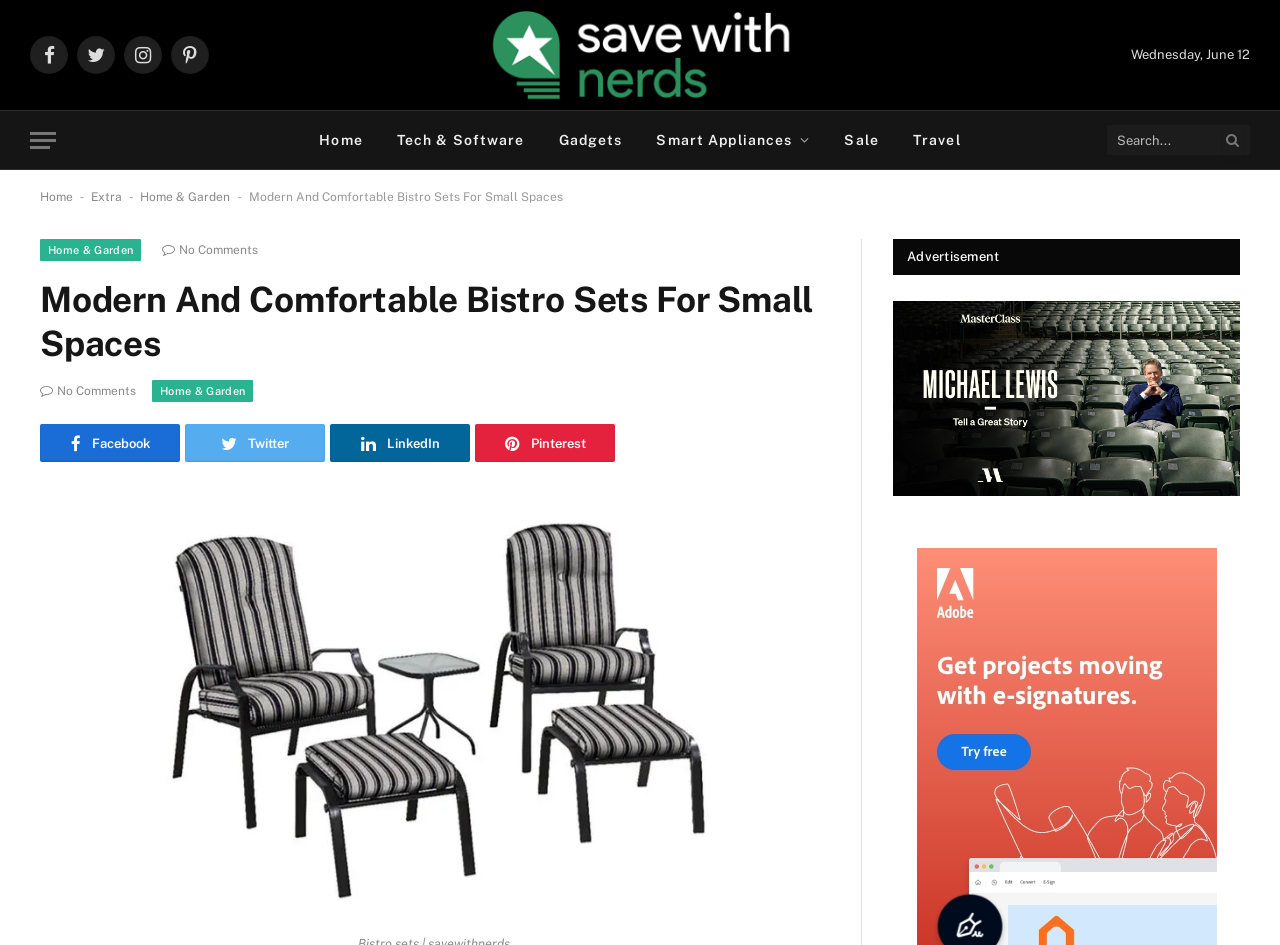What is the image displayed below the heading 'Modern And Comfortable Bistro Sets For Small Spaces'?
Using the picture, provide a one-word or short phrase answer.

Bistro sets